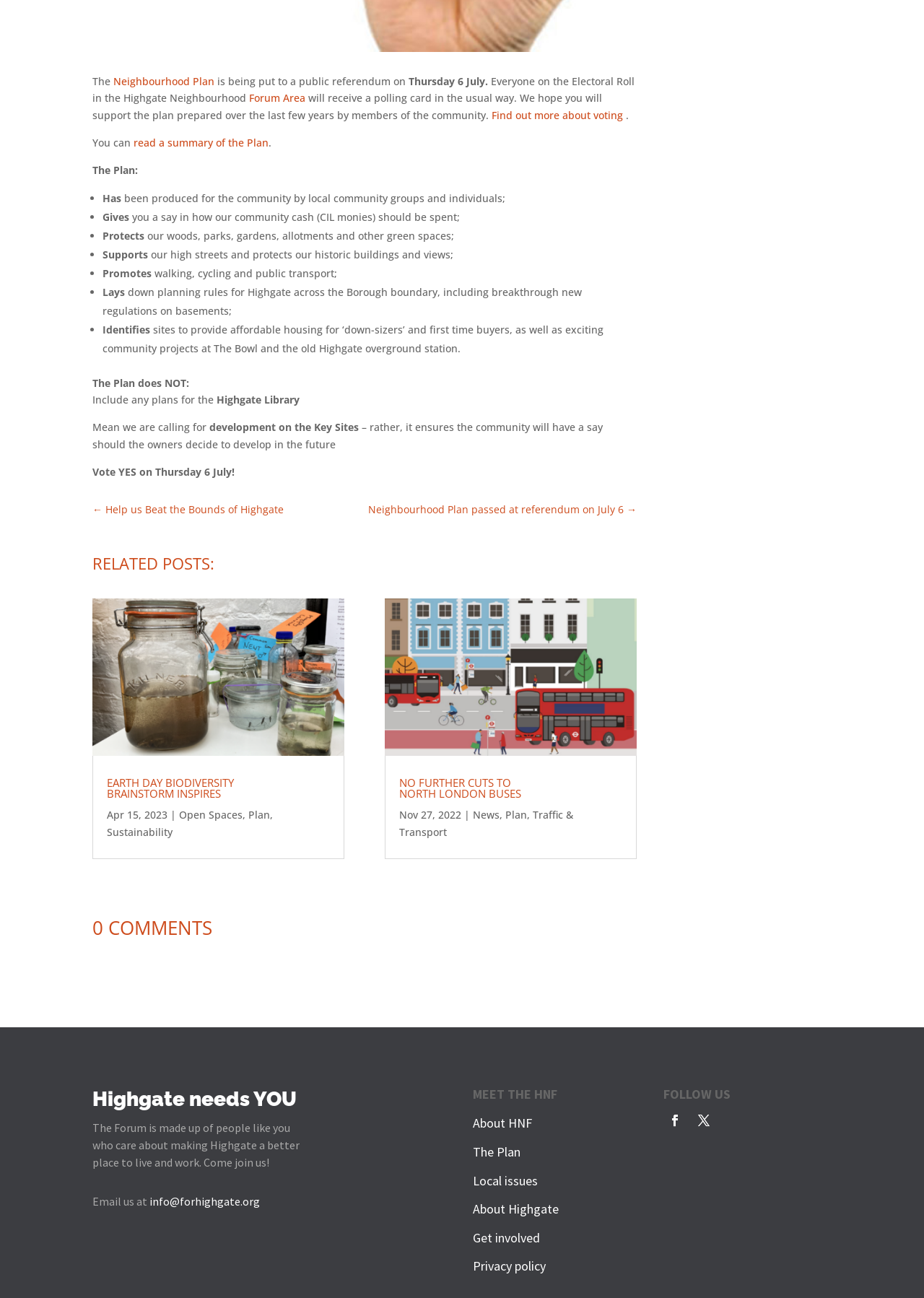Predict the bounding box coordinates for the UI element described as: "Follow". The coordinates should be four float numbers between 0 and 1, presented as [left, top, right, bottom].

[0.718, 0.854, 0.743, 0.872]